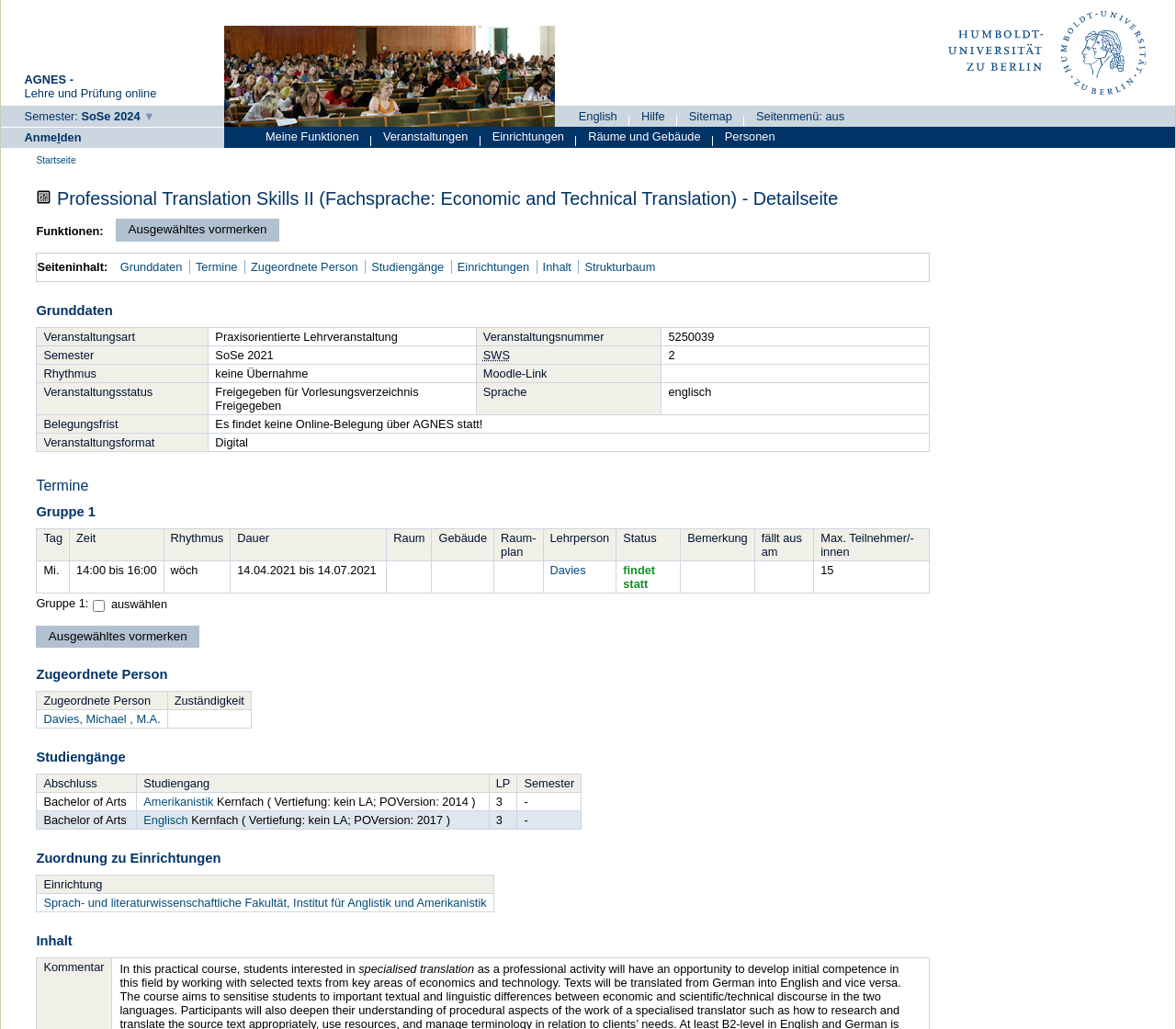Answer the question briefly using a single word or phrase: 
How many rows are there in the 'Grunddaten' table?

4